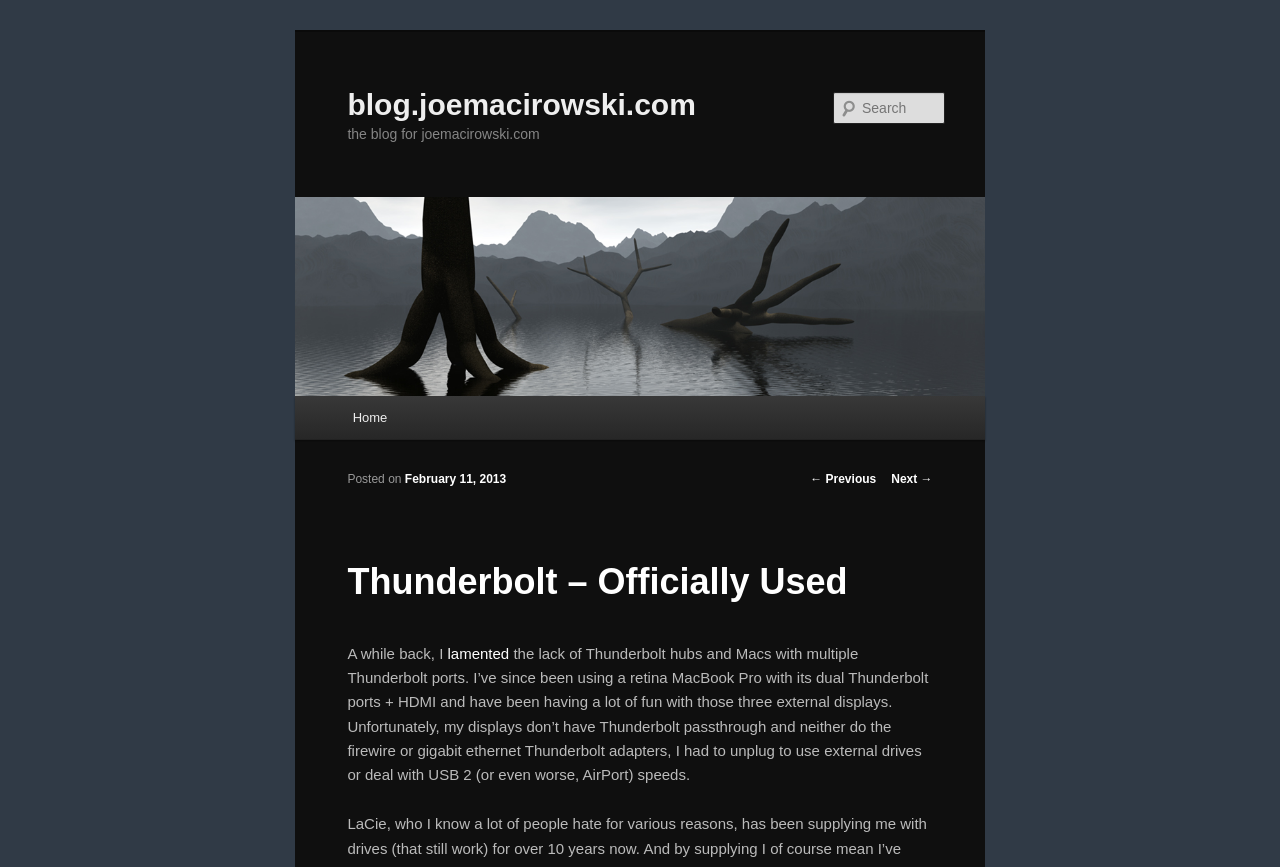Bounding box coordinates are specified in the format (top-left x, top-left y, bottom-right x, bottom-right y). All values are floating point numbers bounded between 0 and 1. Please provide the bounding box coordinate of the region this sentence describes: Cart

None